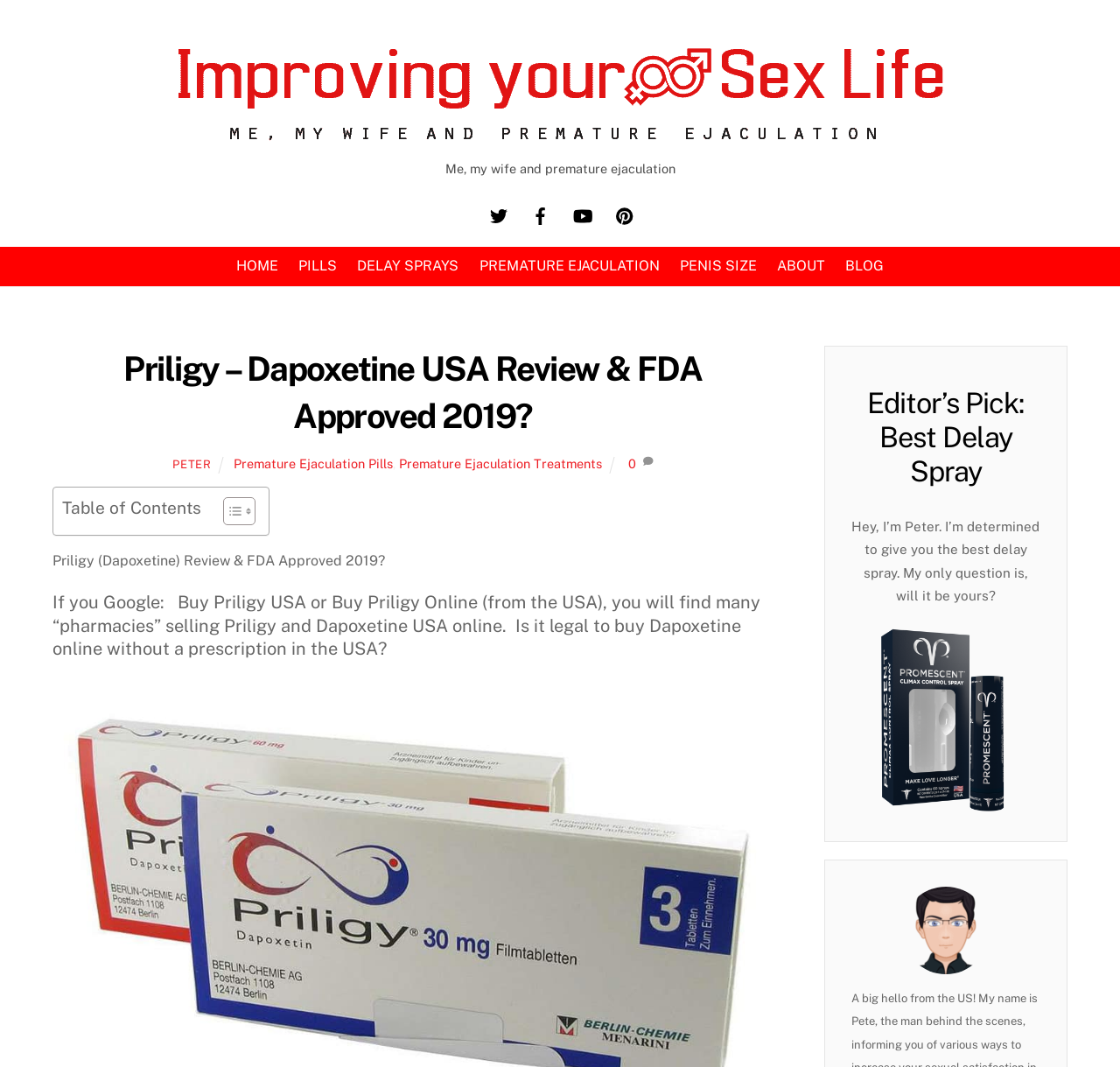Please respond to the question with a concise word or phrase:
What is the name of the author of this webpage?

Peter